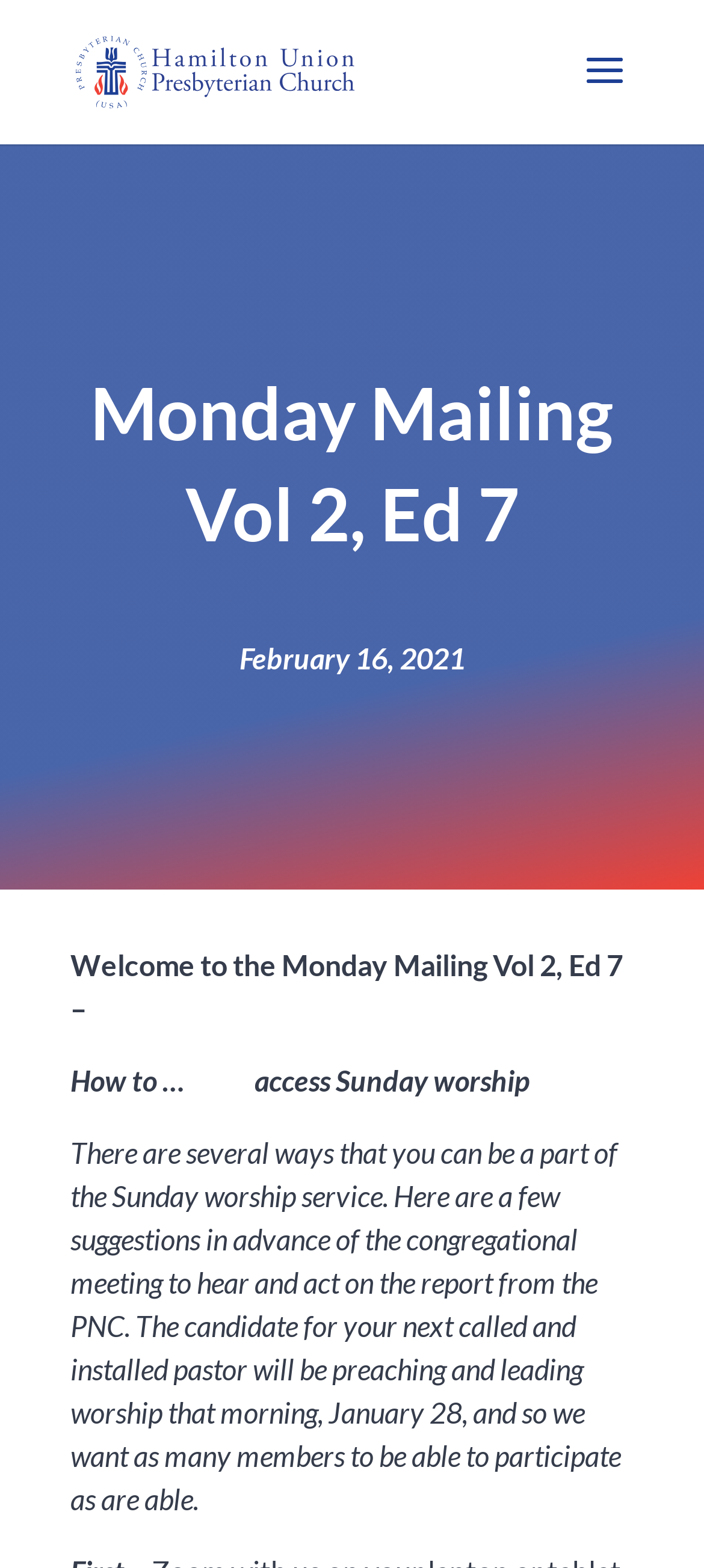What is the role of the candidate on January 28?
Refer to the image and provide a detailed answer to the question.

I found the information about the candidate's role on January 28 in the StaticText element with bounding box coordinates [0.1, 0.724, 0.882, 0.967] which states 'the candidate for your next called and installed pastor will be preaching and leading worship that morning, January 28'.